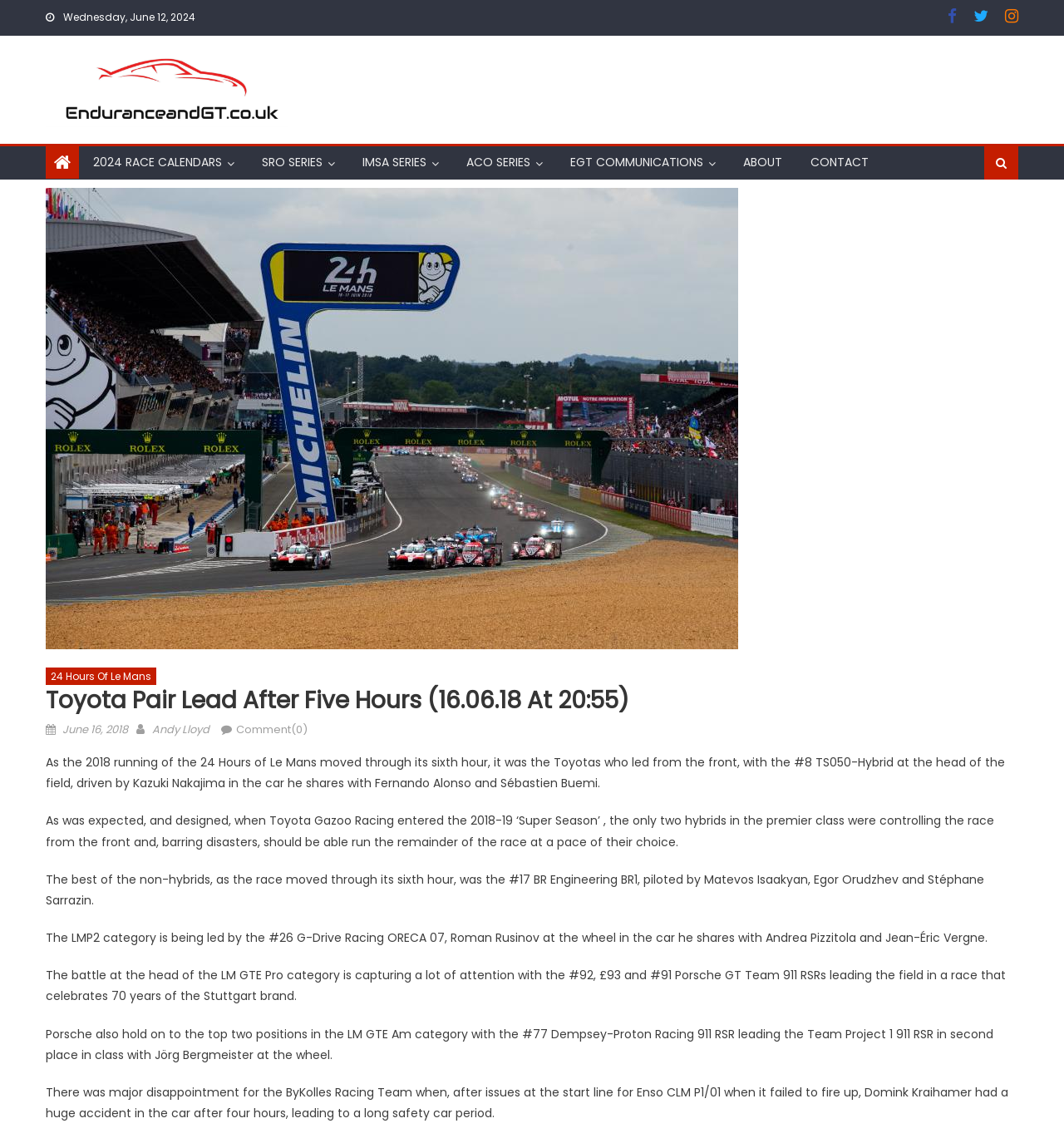From the element description: "Andy Lloyd", extract the bounding box coordinates of the UI element. The coordinates should be expressed as four float numbers between 0 and 1, in the order [left, top, right, bottom].

[0.143, 0.628, 0.197, 0.642]